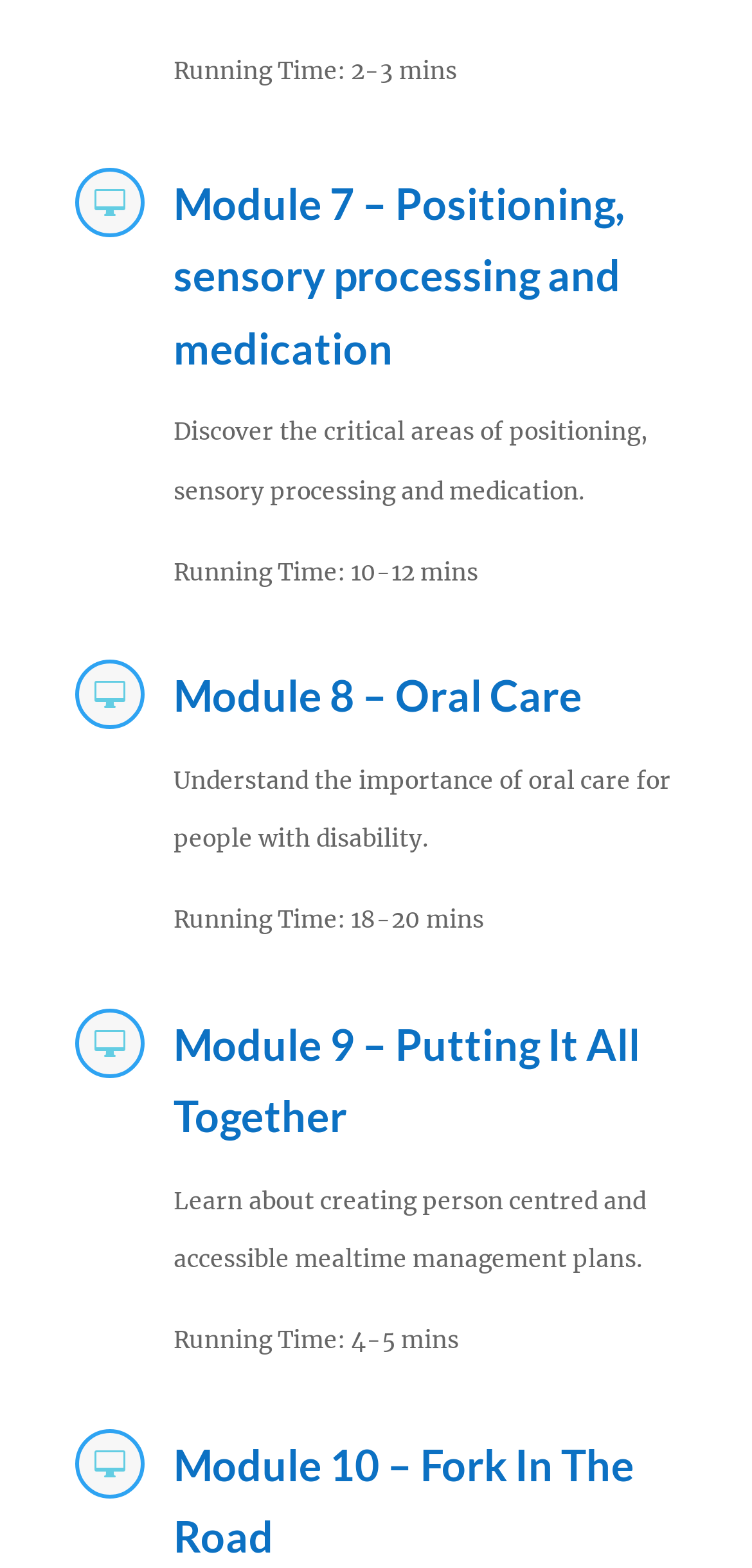Determine the bounding box coordinates of the clickable element necessary to fulfill the instruction: "Access Module 9 – Putting It All Together". Provide the coordinates as four float numbers within the 0 to 1 range, i.e., [left, top, right, bottom].

[0.231, 0.649, 0.851, 0.728]